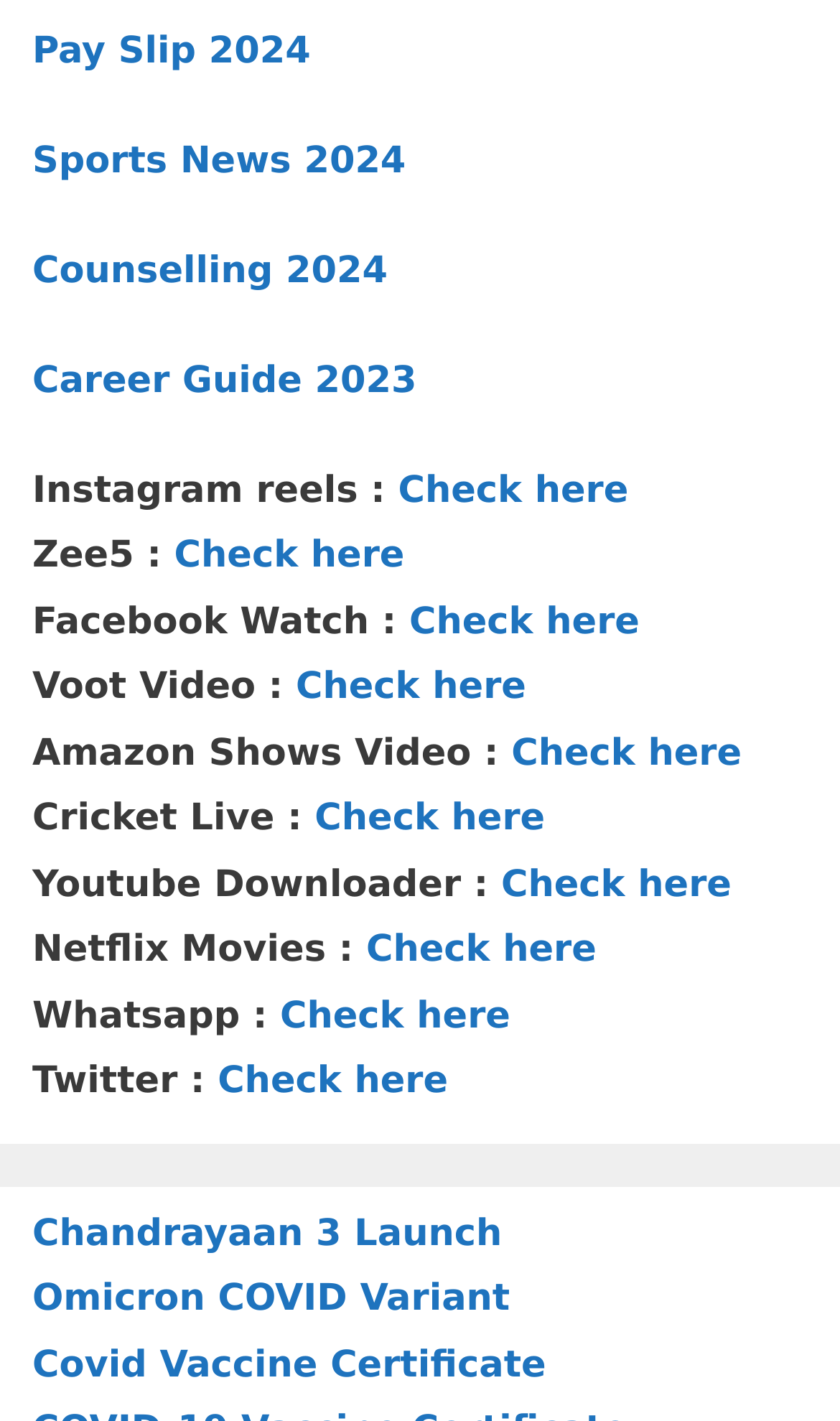How many news-related links are there?
Please give a detailed and elaborate explanation in response to the question.

I identified the news-related links, which are 'Chandrayaan 3 Launch', 'Omicron COVID Variant', and 'Covid Vaccine Certificate'. There are 3 news-related links in total.